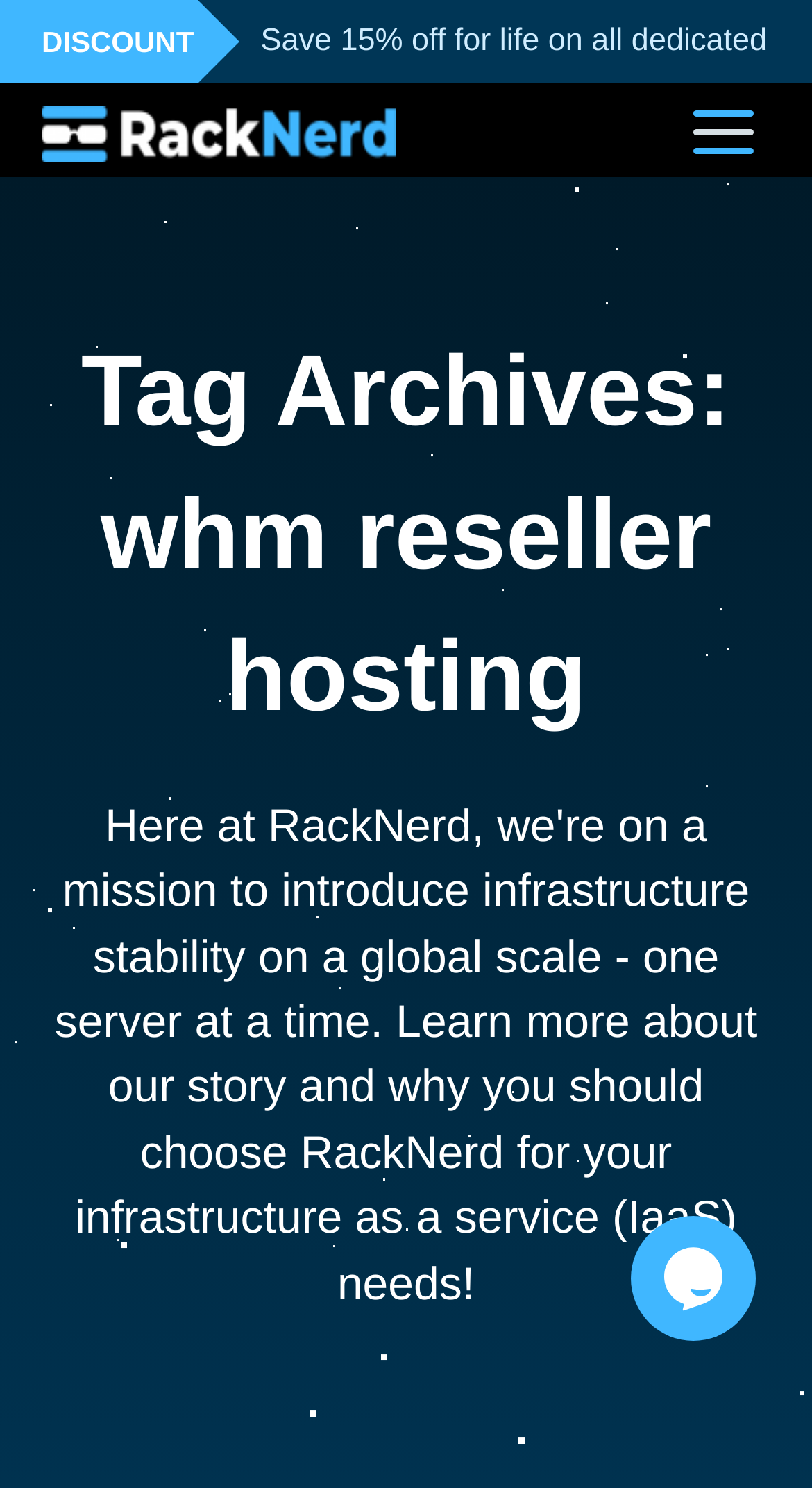Based on the element description, predict the bounding box coordinates (top-left x, top-left y, bottom-right x, bottom-right y) for the UI element in the screenshot: title="Menu"

[0.833, 0.056, 0.949, 0.119]